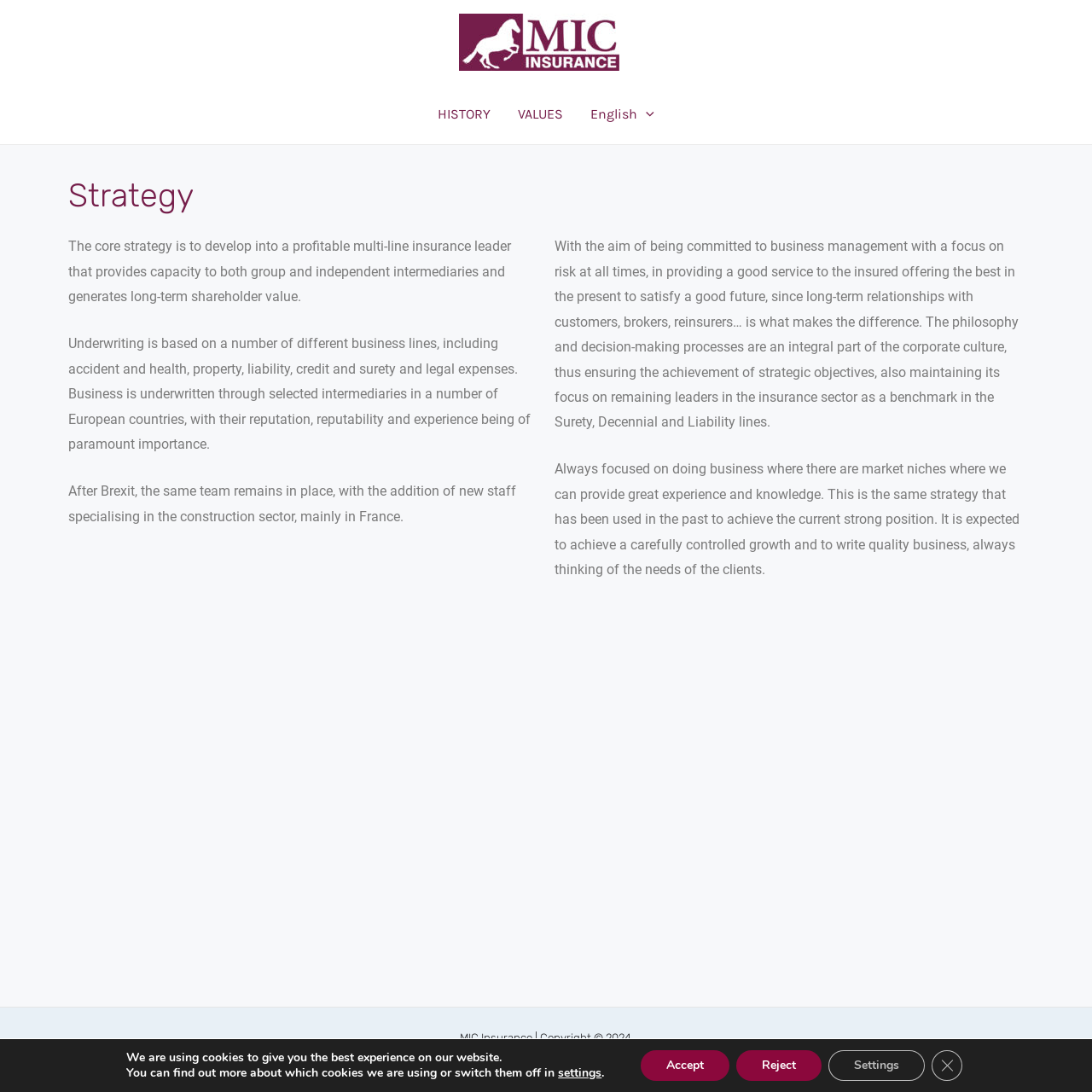Explain the webpage's layout and main content in detail.

The webpage is about MIC Insurance's strategy, with a focus on becoming a profitable multi-line insurance leader. At the top, there is a logo and a link to MIC Insurance, accompanied by a navigation menu with links to "HISTORY", "VALUES", and a menu toggle button. 

Below the navigation menu, there is a main section that takes up most of the page. This section is divided into an article with several paragraphs of text. The first paragraph describes the company's core strategy, which is to develop into a profitable multi-line insurance leader. The second paragraph explains that underwriting is based on various business lines, including accident and health, property, liability, credit, and surety and legal expenses. The third paragraph mentions that the same team remains in place after Brexit, with the addition of new staff specializing in the construction sector. The fourth paragraph outlines the company's philosophy and decision-making processes, which are focused on risk management and long-term relationships with customers, brokers, and reinsurers. The fifth paragraph explains that the company is focused on doing business in market niches where it can provide great experience and knowledge.

At the bottom of the page, there is a copyright notice that reads "MIC Insurance | Copyright © 2024". Below this, there is a GDPR cookie banner that informs users about the use of cookies on the website and provides options to accept, reject, or customize cookie settings.